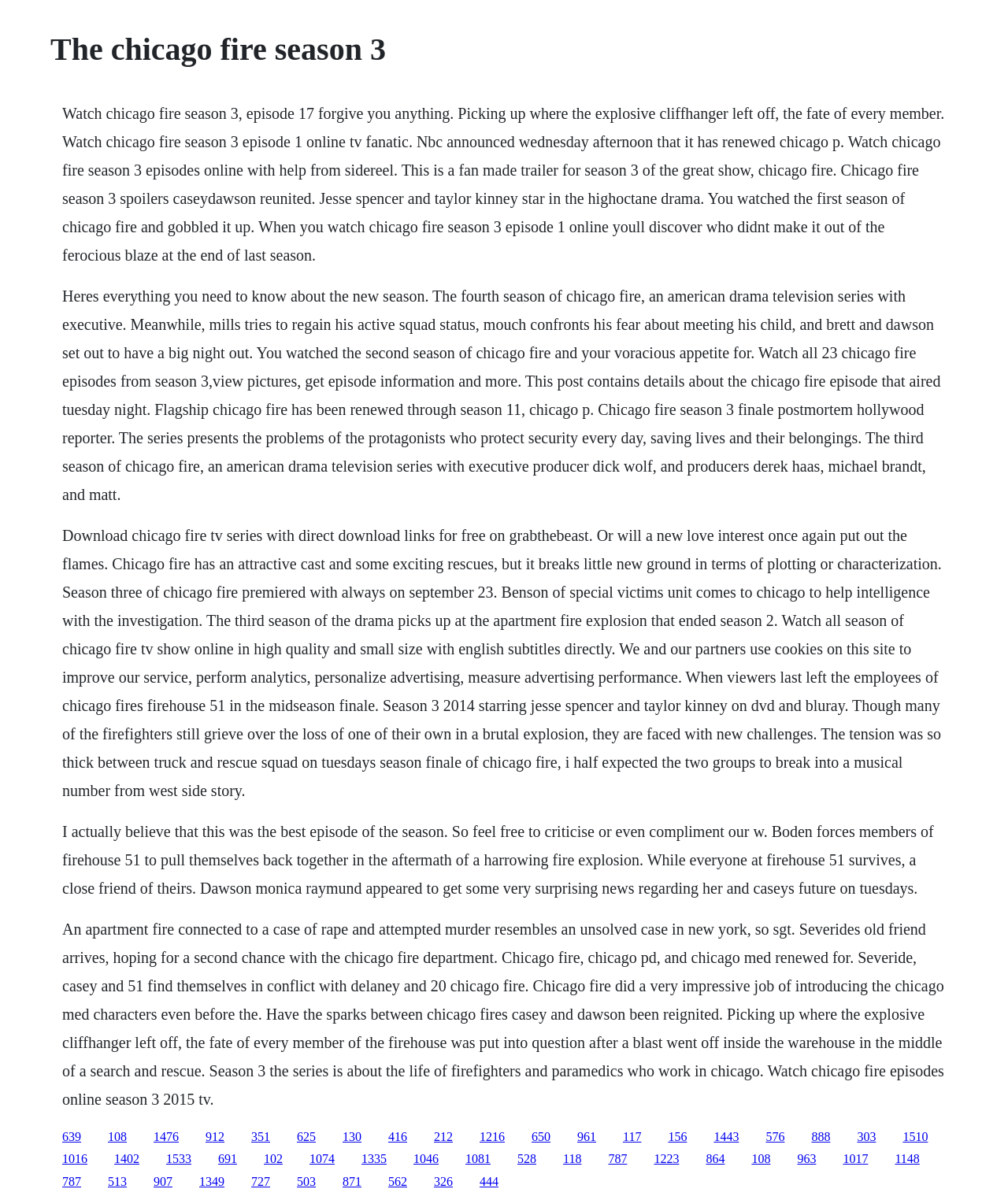Answer the question below with a single word or a brief phrase: 
What is the name of the TV series?

Chicago Fire